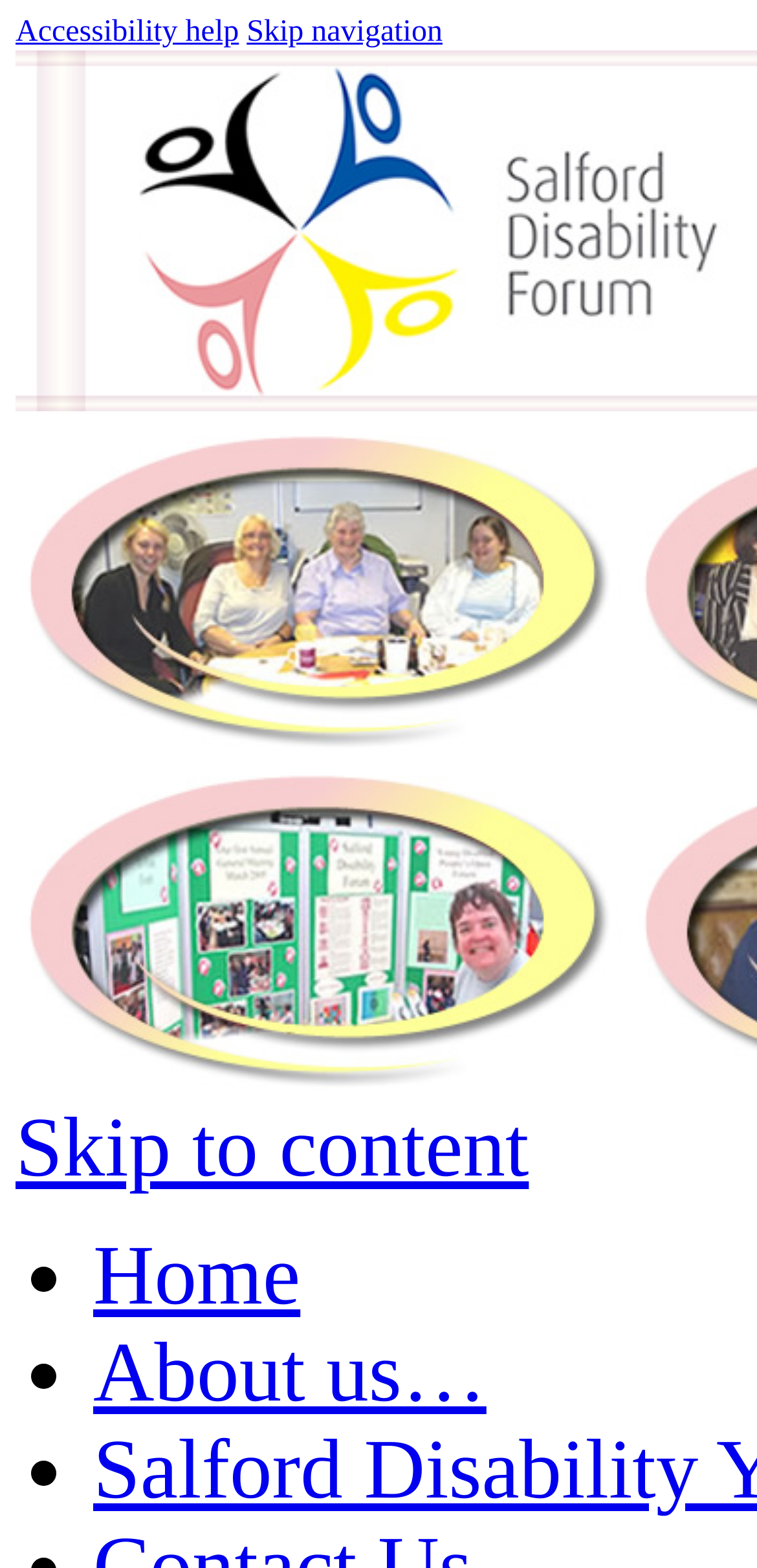Is there an accessibility help link?
Please answer the question as detailed as possible.

I searched for a link related to accessibility and found the 'Accessibility help' link, which is located at the top of the page and has a shortcut key of Alt+0.